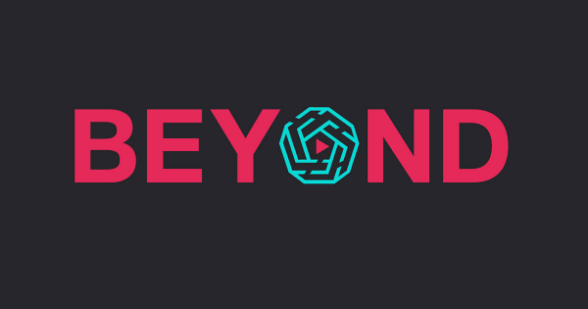What is the purpose of the dark background?
Provide a detailed answer to the question, using the image to inform your response.

The caption explains that the dark background serves to enhance the vividness of the logo, making it stand out and reinforcing its contemporary branding.